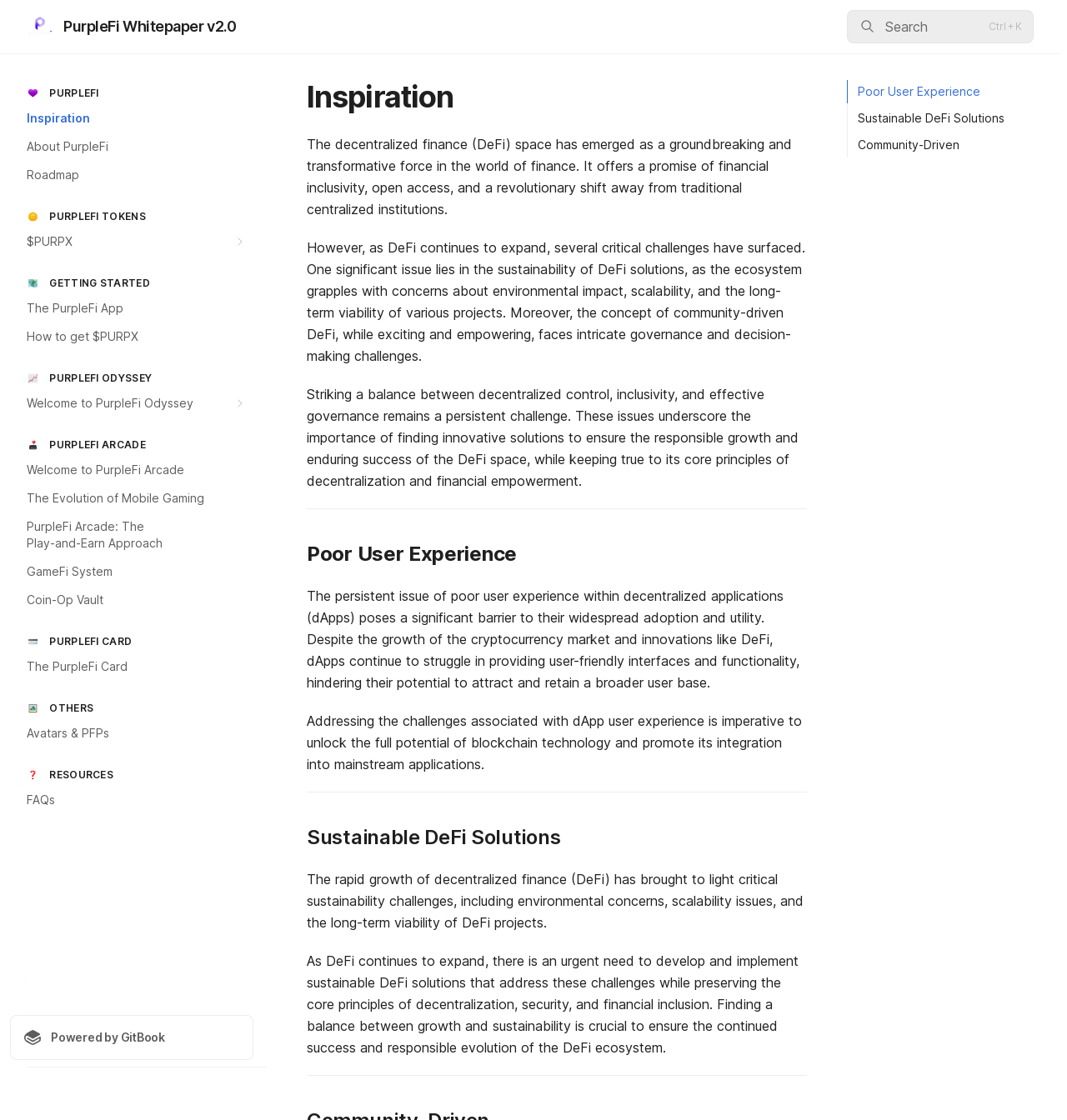Give a succinct answer to this question in a single word or phrase: 
What is the focus of the PurpleFi Odyssey section?

Welcome to PurpleFi Odyssey